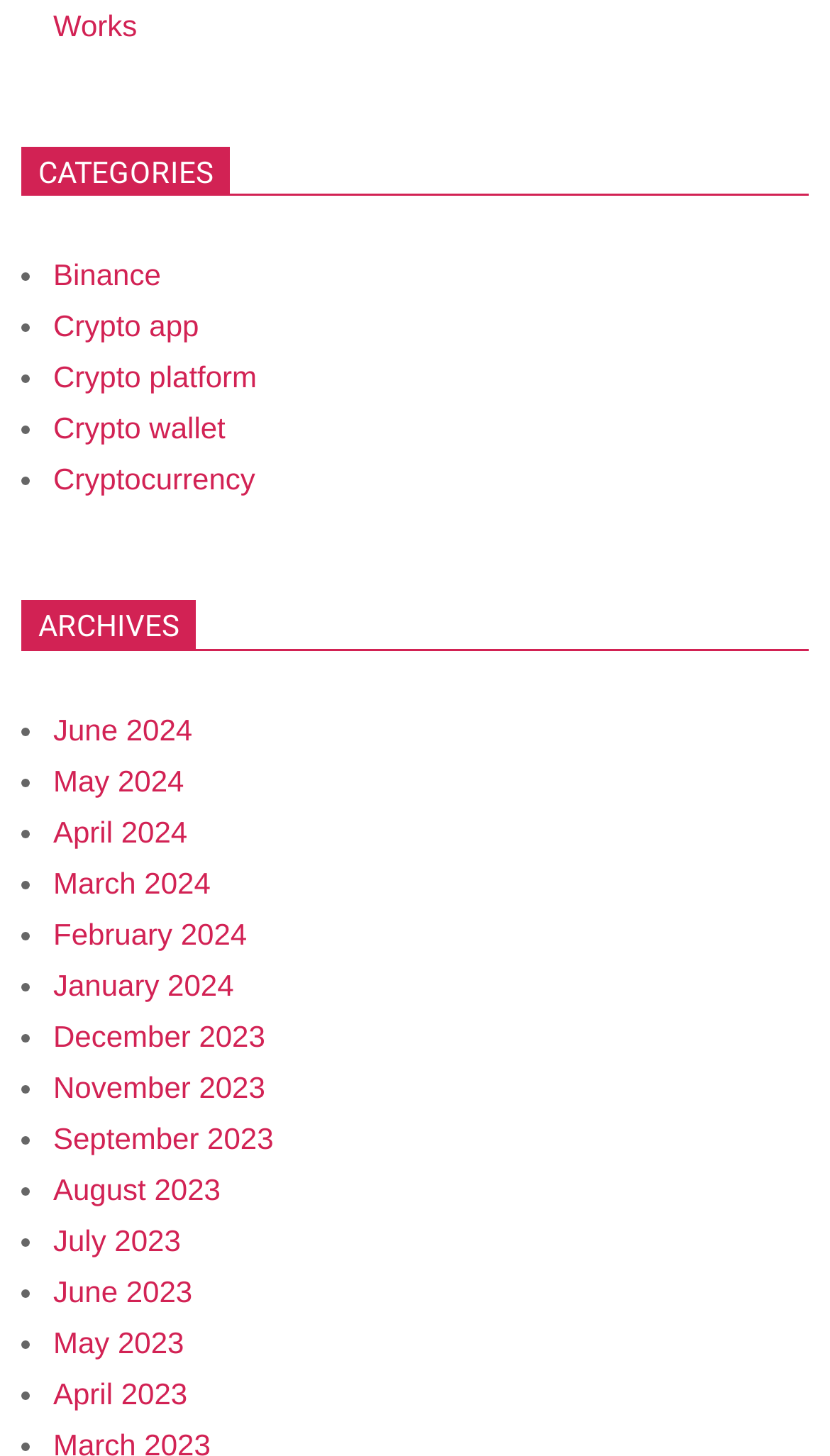Locate the UI element described by Binance in the provided webpage screenshot. Return the bounding box coordinates in the format (top-left x, top-left y, bottom-right x, bottom-right y), ensuring all values are between 0 and 1.

[0.064, 0.177, 0.194, 0.201]